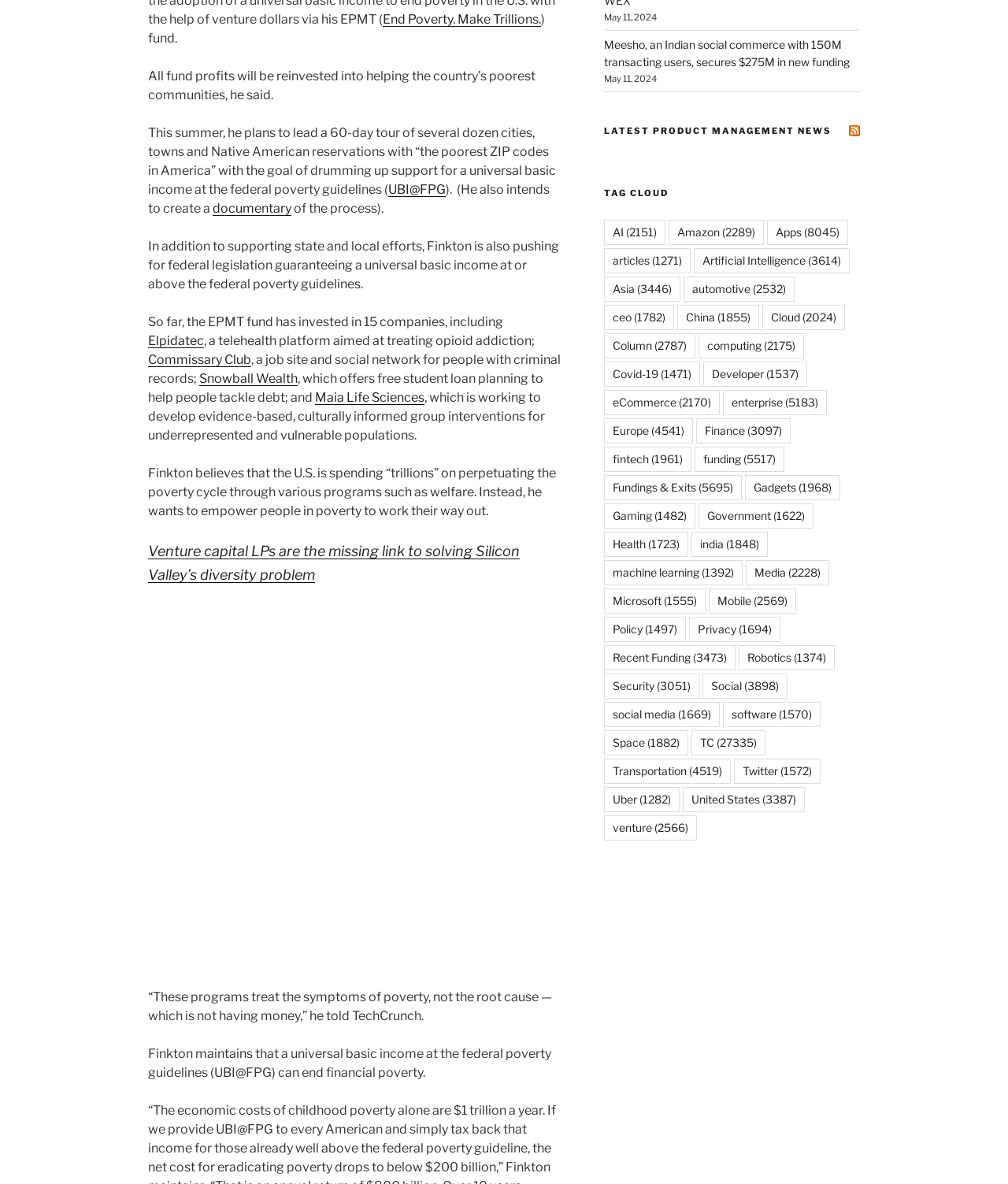Could you specify the bounding box coordinates for the clickable section to complete the following instruction: "Click on 'End Poverty. Make Trillions.' link"?

[0.38, 0.01, 0.537, 0.022]